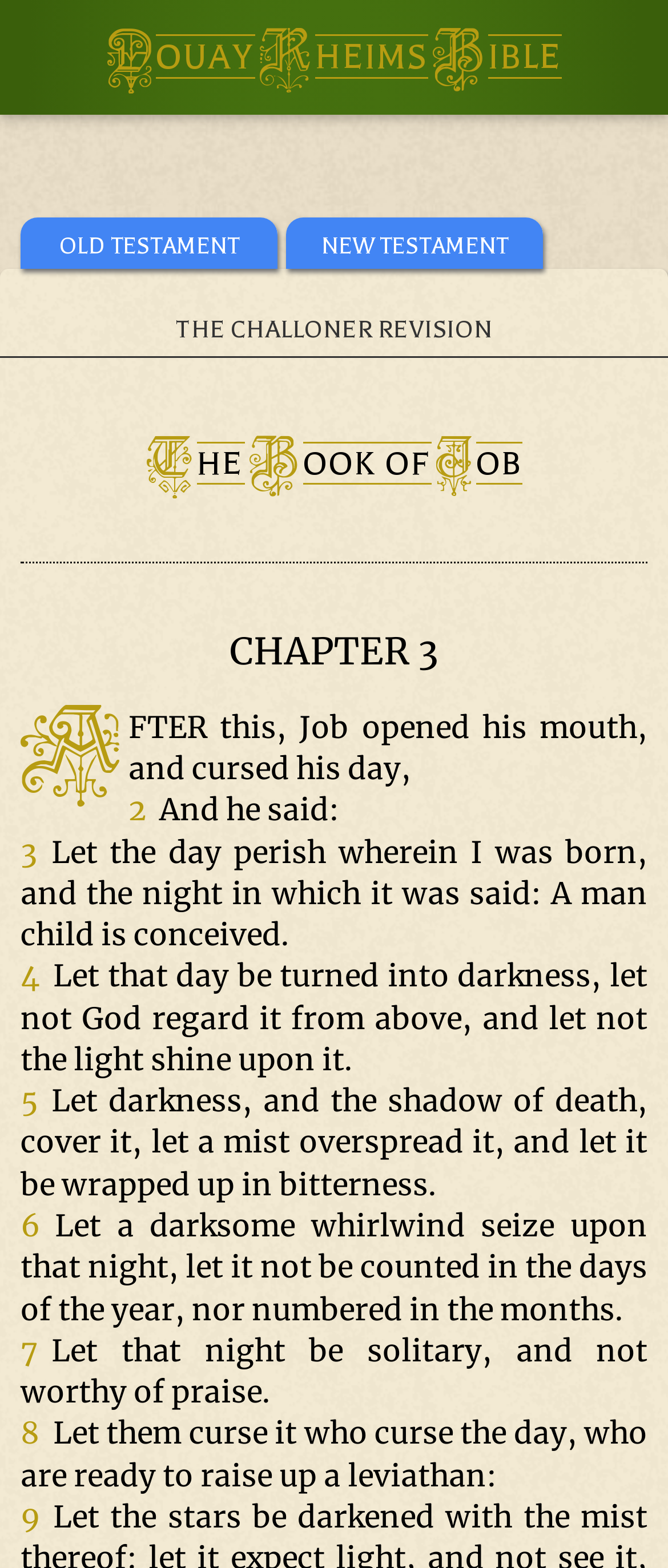Respond to the question below with a concise word or phrase:
What is the name of the book being described?

The Book of Job